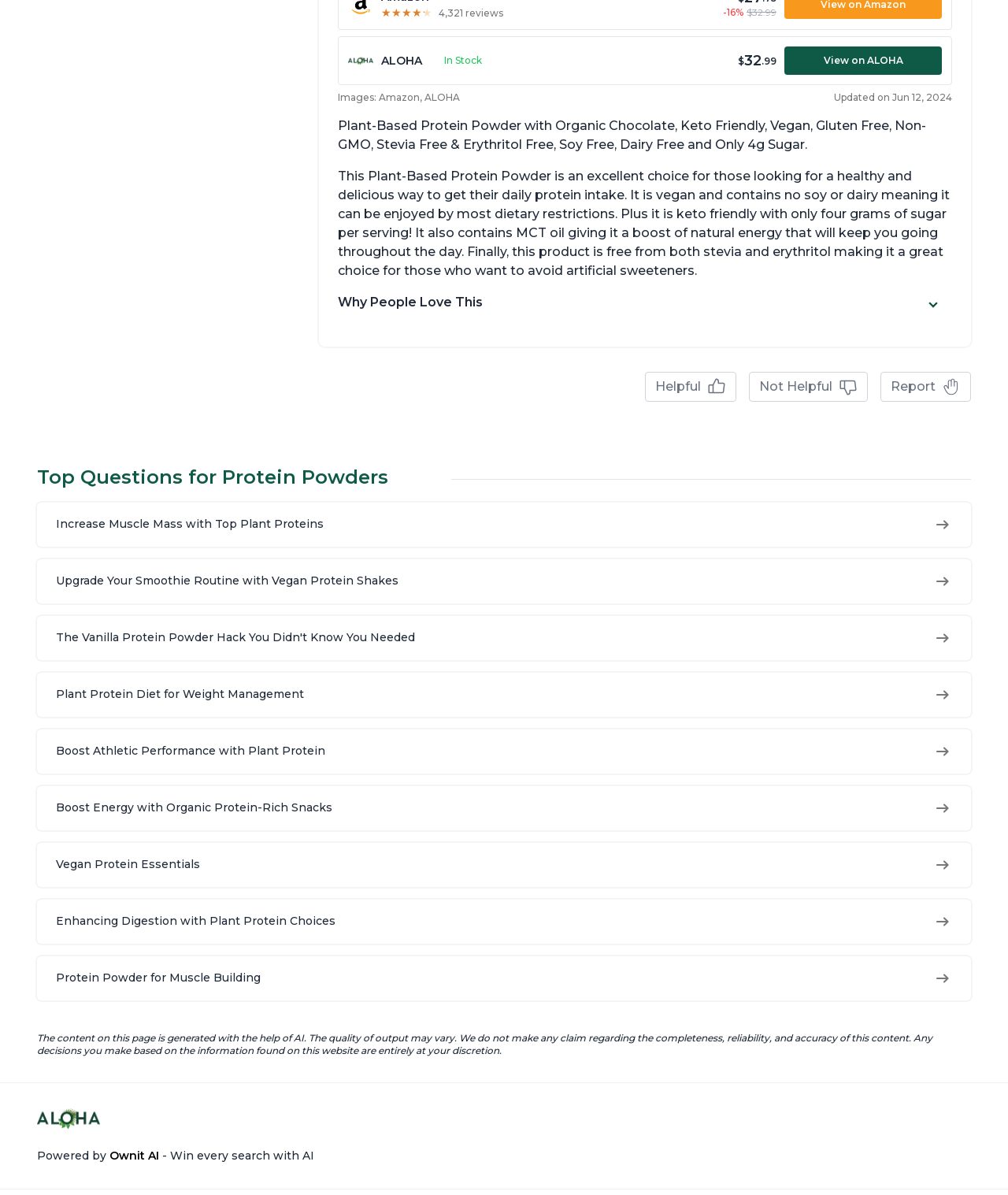Carefully examine the image and provide an in-depth answer to the question: What is the sugar content of the protein powder per serving?

The product description mentions that the protein powder contains 'only 4g sugar per serving', which indicates the sugar content of the product.